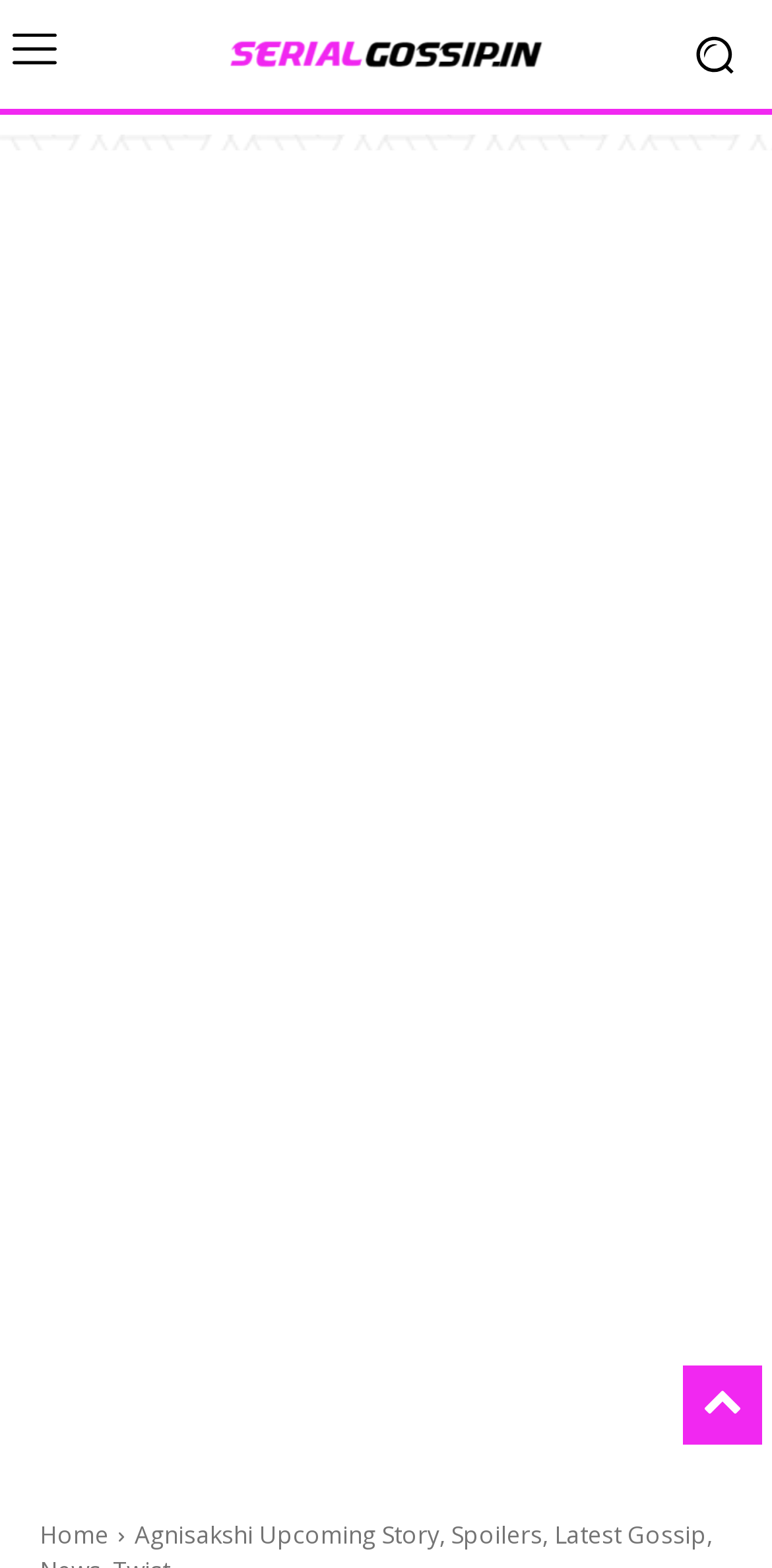Please examine the image and answer the question with a detailed explanation:
How many links are present in the top section?

The top section of the webpage contains two links, one with the text 'Serial Gossip' and another with the text 'Home'. These links are present in the top section of the webpage, as indicated by their y1 coordinates, which are smaller than those of other elements.